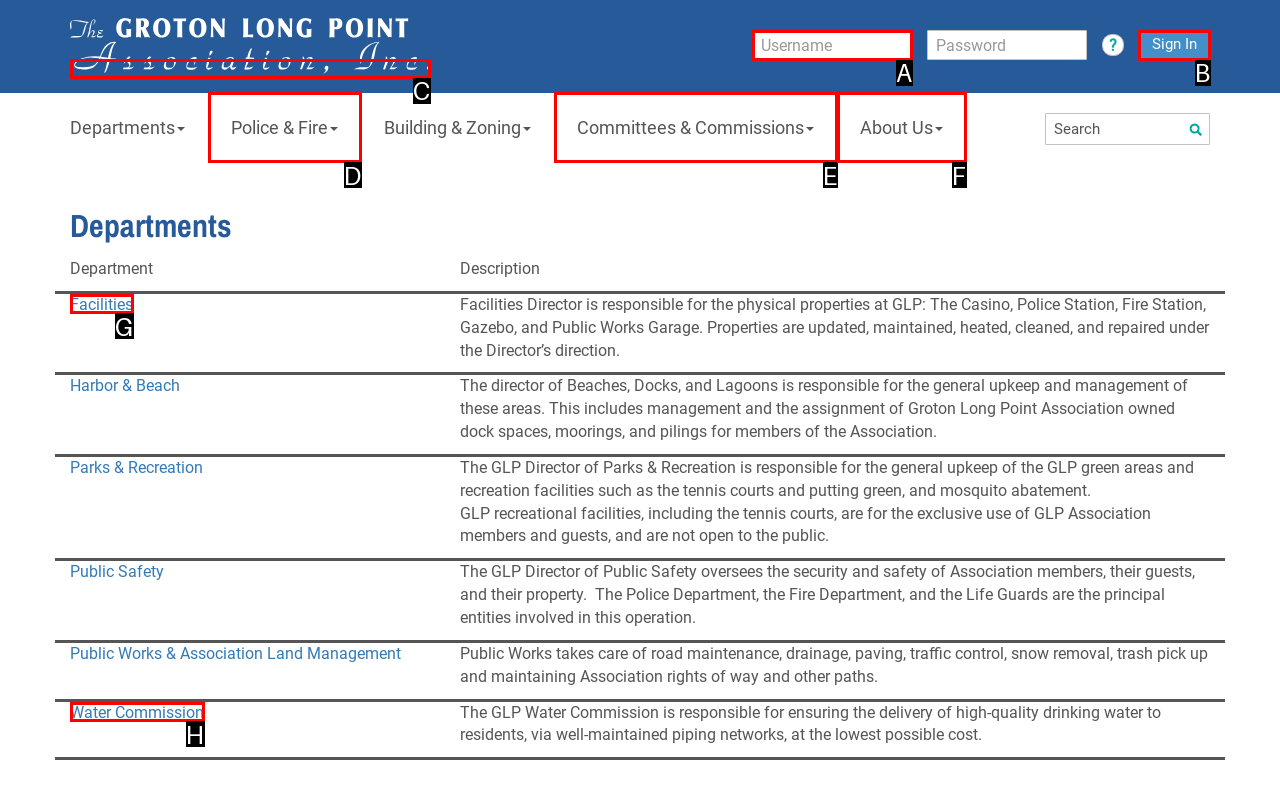What letter corresponds to the UI element described here: parent_node: ? value="Sign In"
Reply with the letter from the options provided.

B